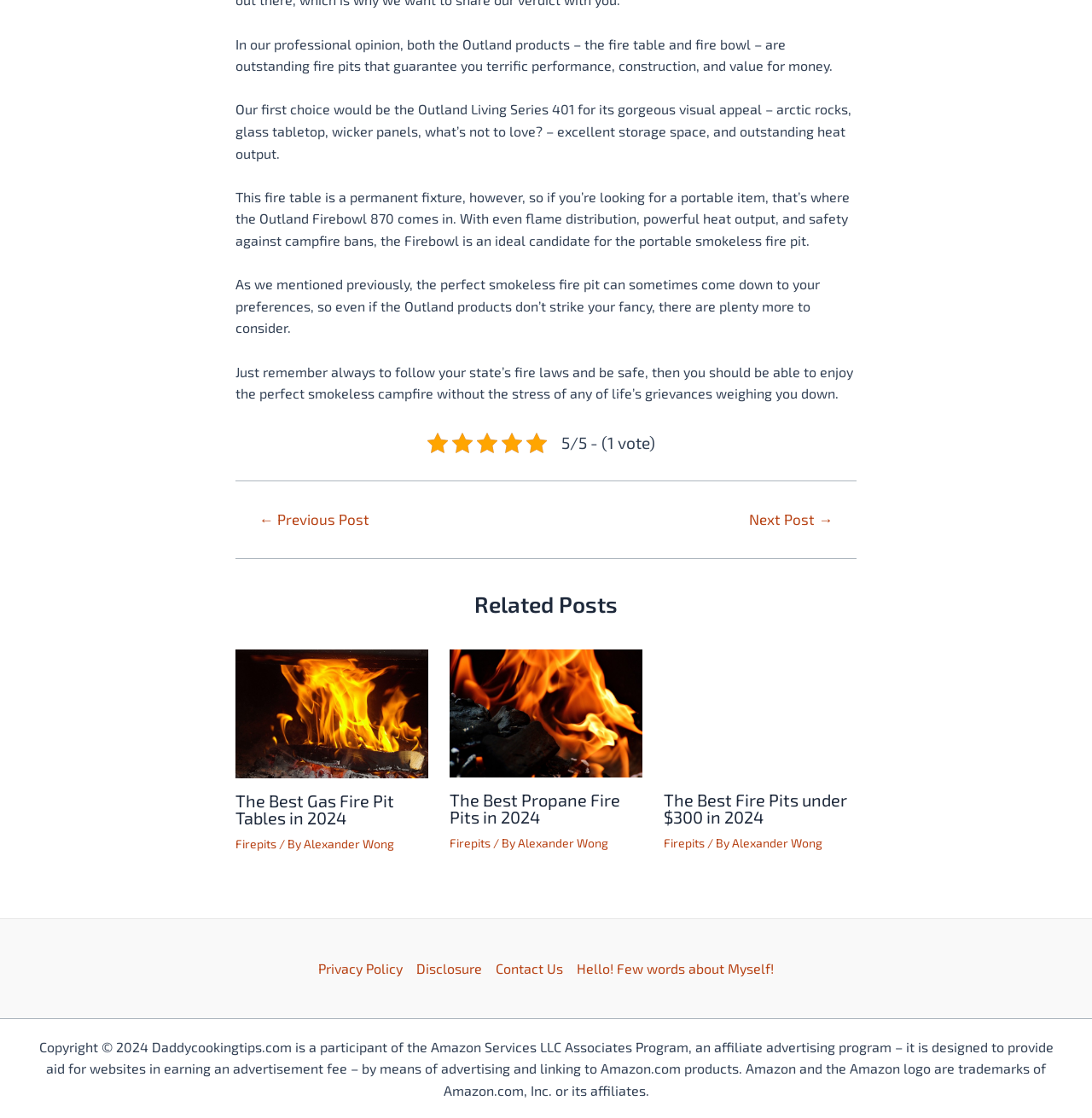Provide the bounding box coordinates of the HTML element described by the text: "Privacy Policy".

[0.291, 0.857, 0.375, 0.876]